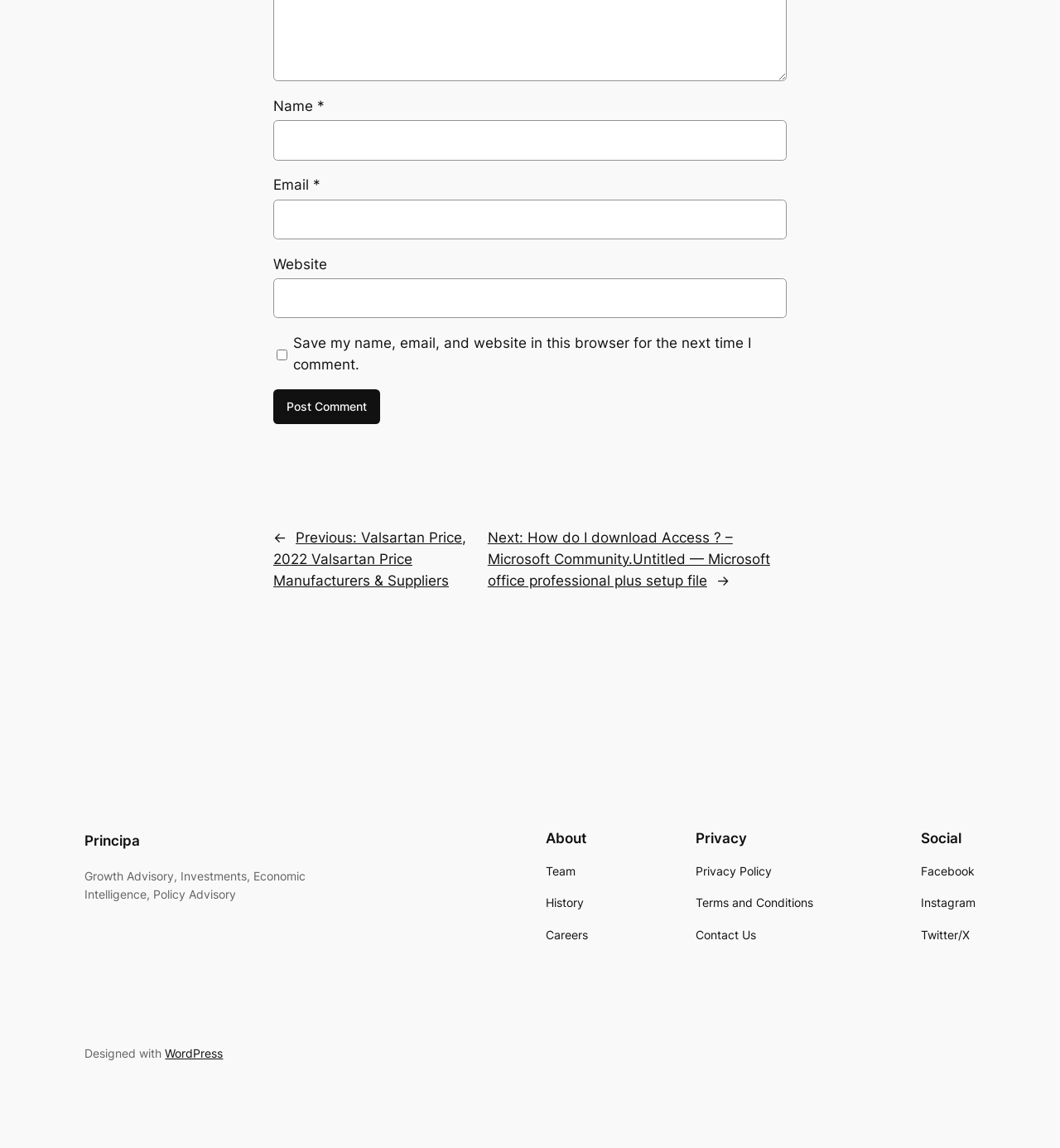Please locate the bounding box coordinates for the element that should be clicked to achieve the following instruction: "Click the Post Comment button". Ensure the coordinates are given as four float numbers between 0 and 1, i.e., [left, top, right, bottom].

[0.258, 0.339, 0.359, 0.369]